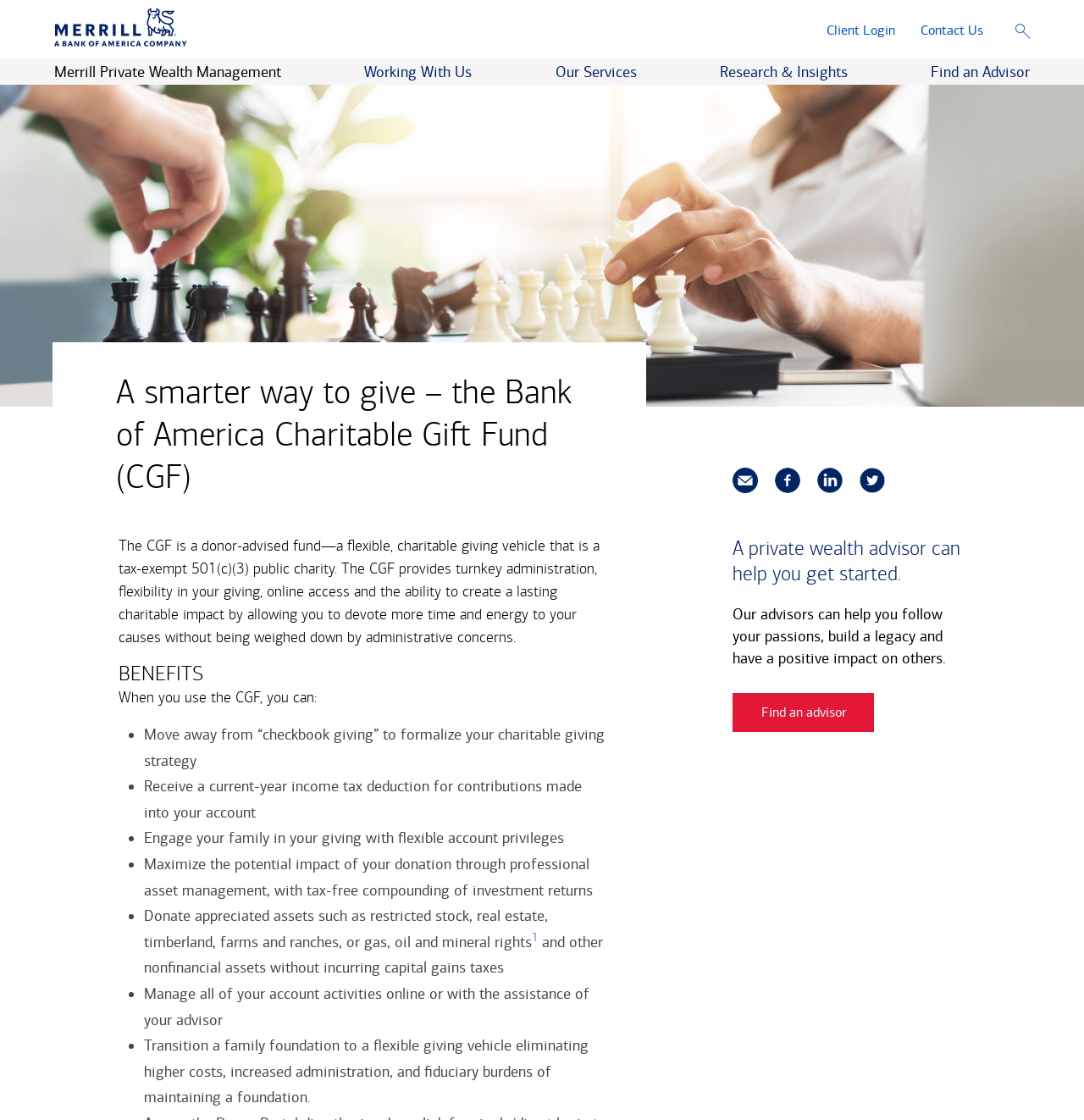Can you determine the bounding box coordinates of the area that needs to be clicked to fulfill the following instruction: "Click Contact us"?

[0.838, 0.019, 0.919, 0.034]